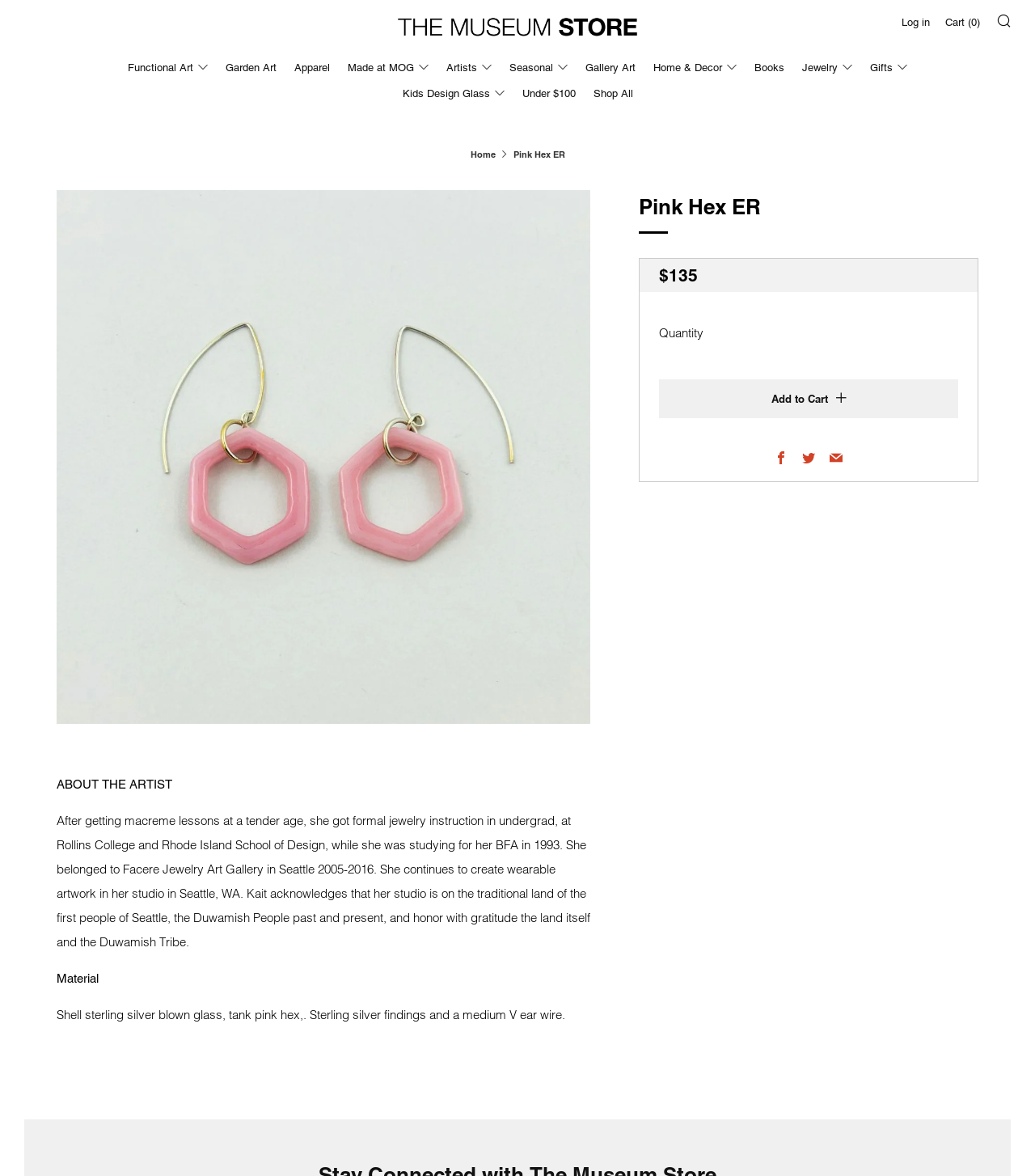What type of art does the artist create?
We need a detailed and exhaustive answer to the question. Please elaborate.

The webpage describes the artist as creating 'wearable artwork' in their studio, which suggests that the artist specializes in creating jewelry or other forms of wearable art.